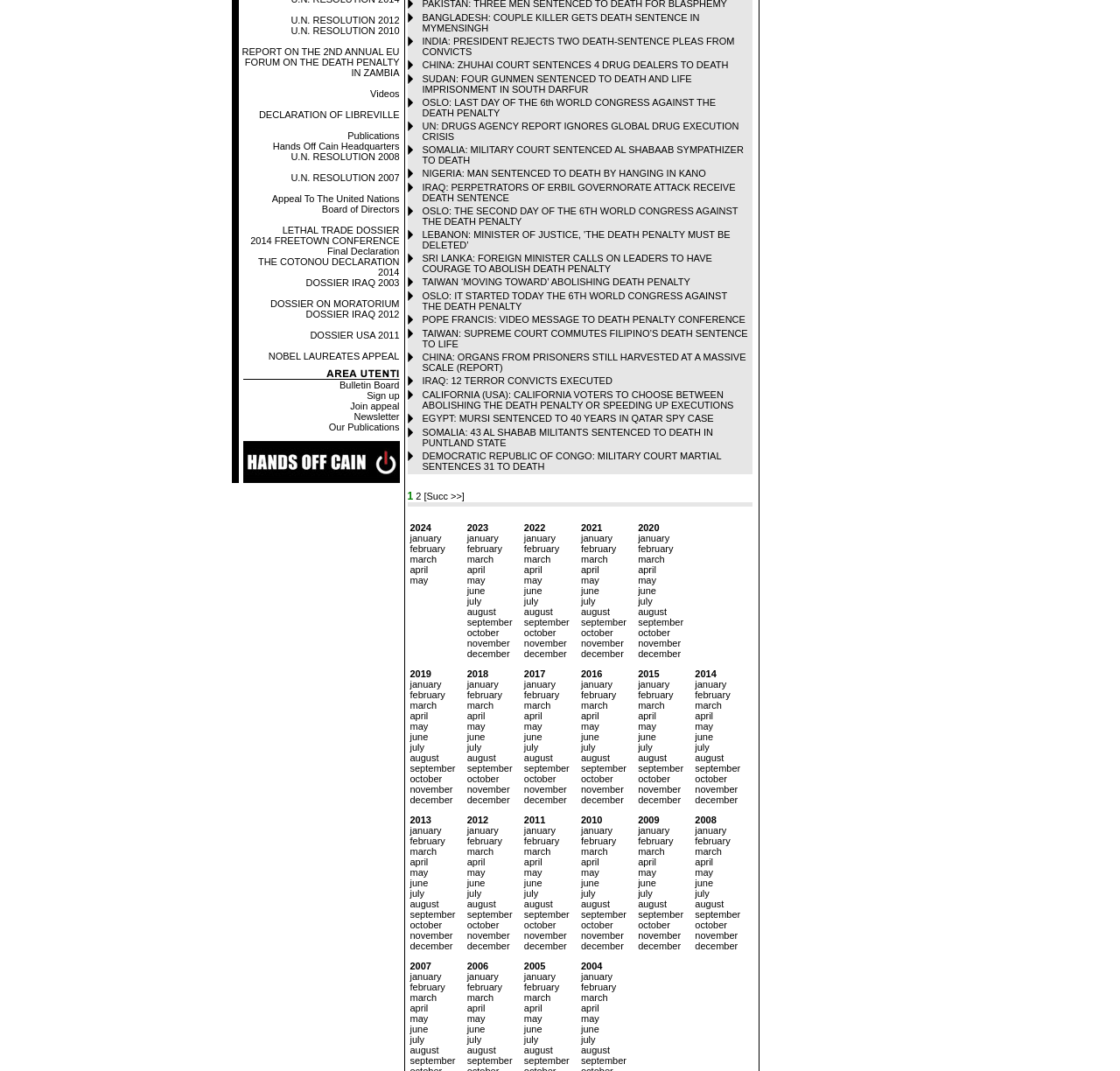Find and provide the bounding box coordinates for the UI element described with: "U.N. RESOLUTION 2008".

[0.26, 0.141, 0.357, 0.151]